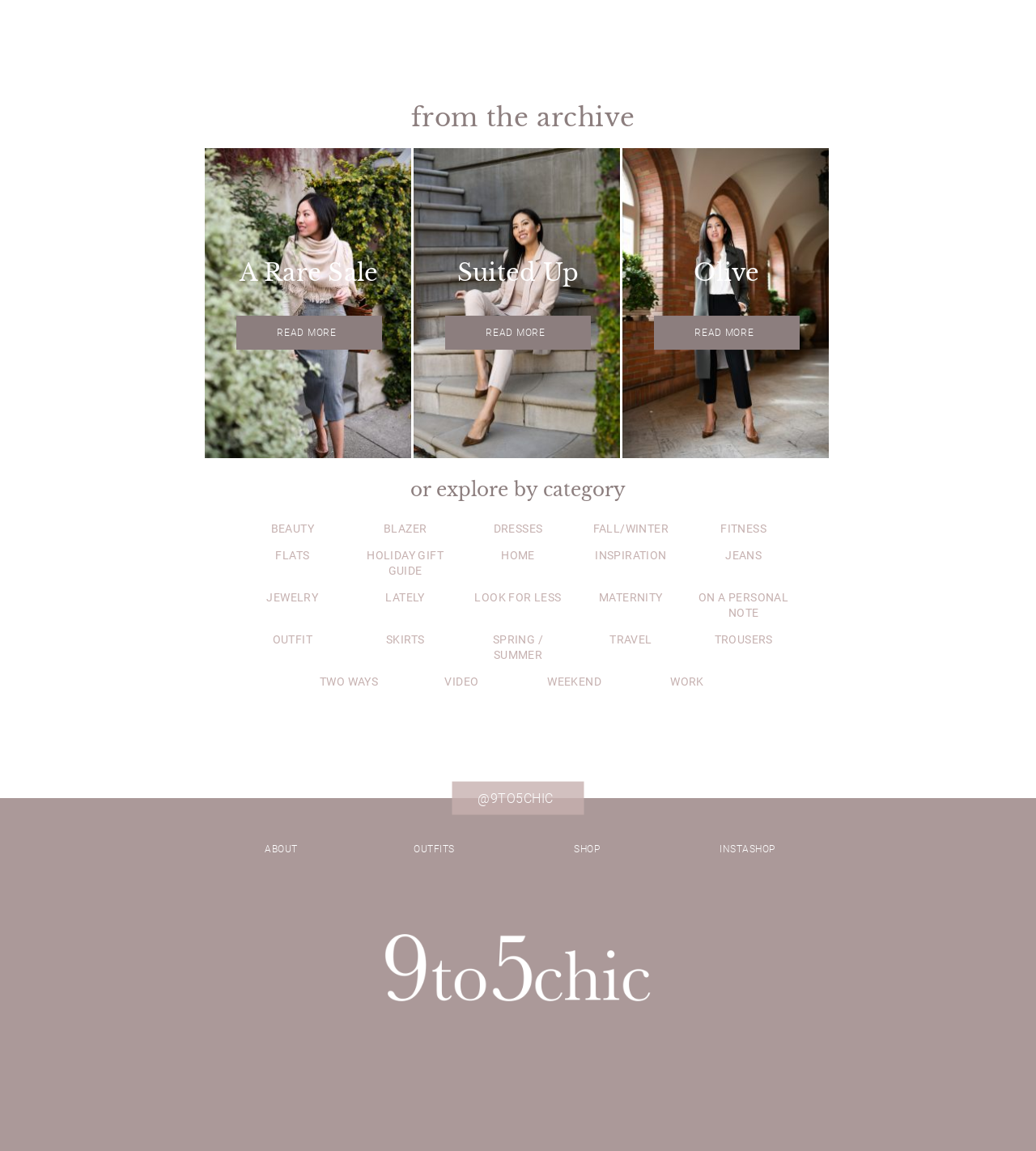How many categories are available for exploration?
Please provide a detailed and comprehensive answer to the question.

I counted the number of link elements under the 'or explore by category' heading and found 17 categories.